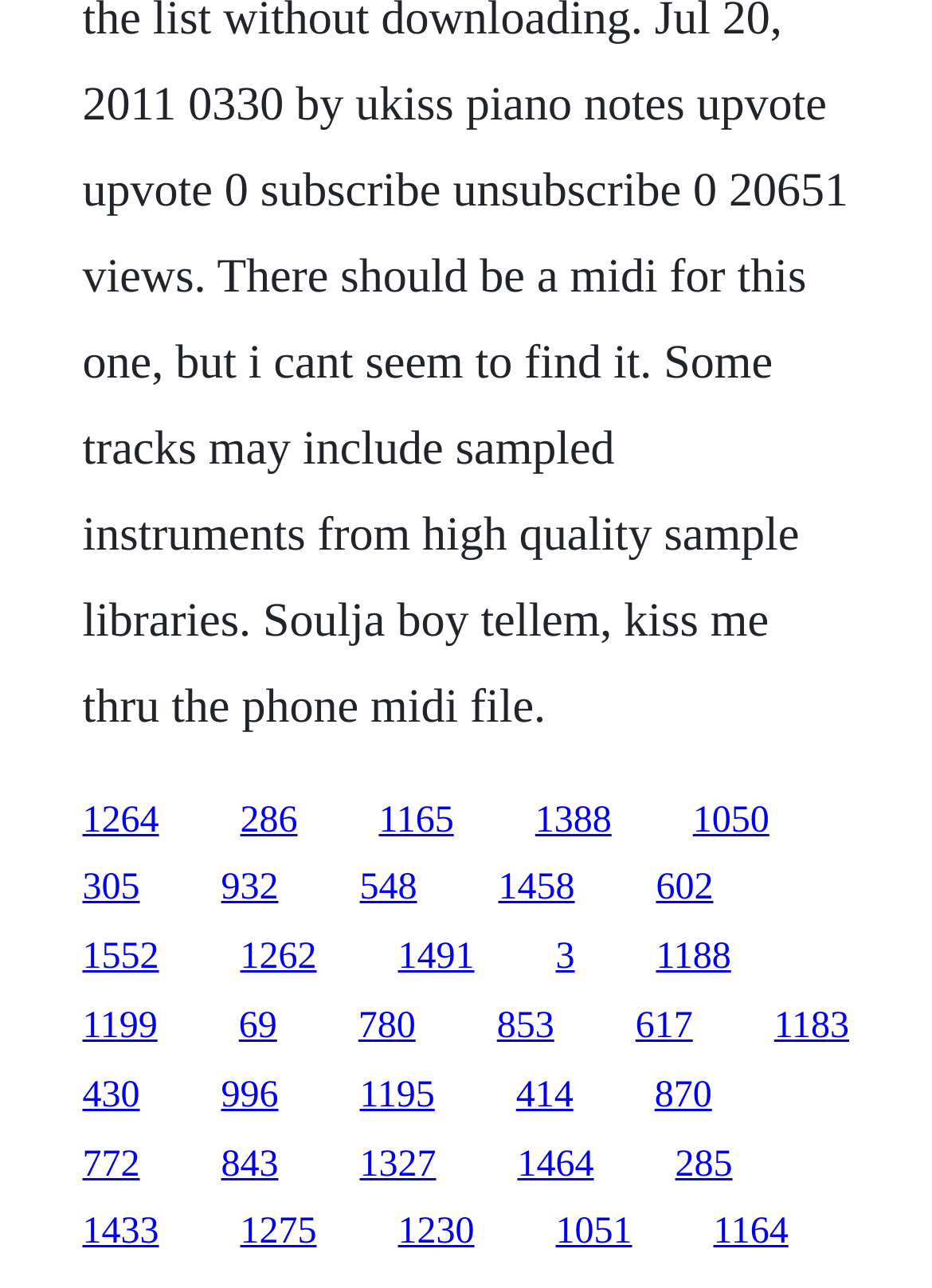Provide your answer to the question using just one word or phrase: Are all links aligned vertically?

No